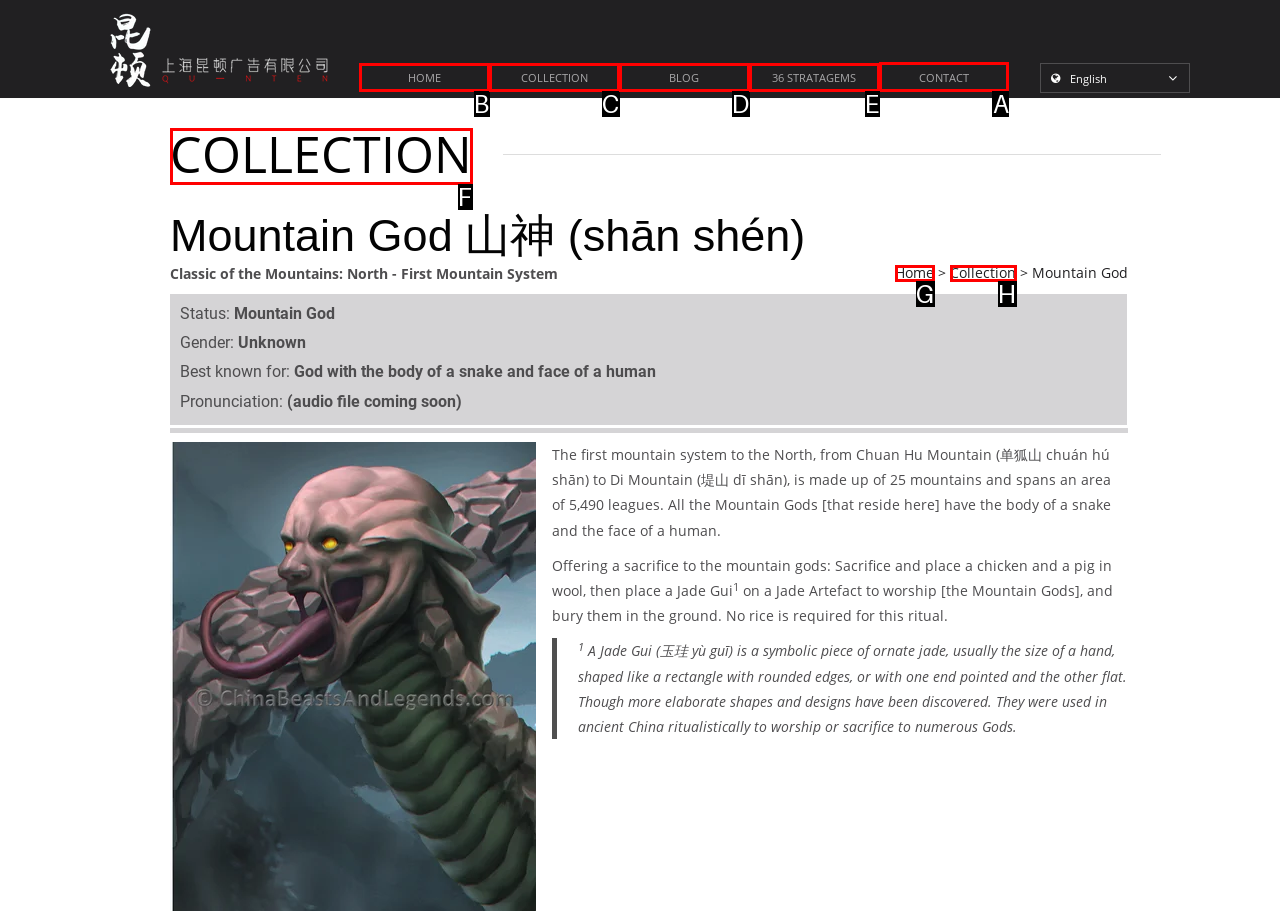Tell me which one HTML element I should click to complete this task: contact us Answer with the option's letter from the given choices directly.

A